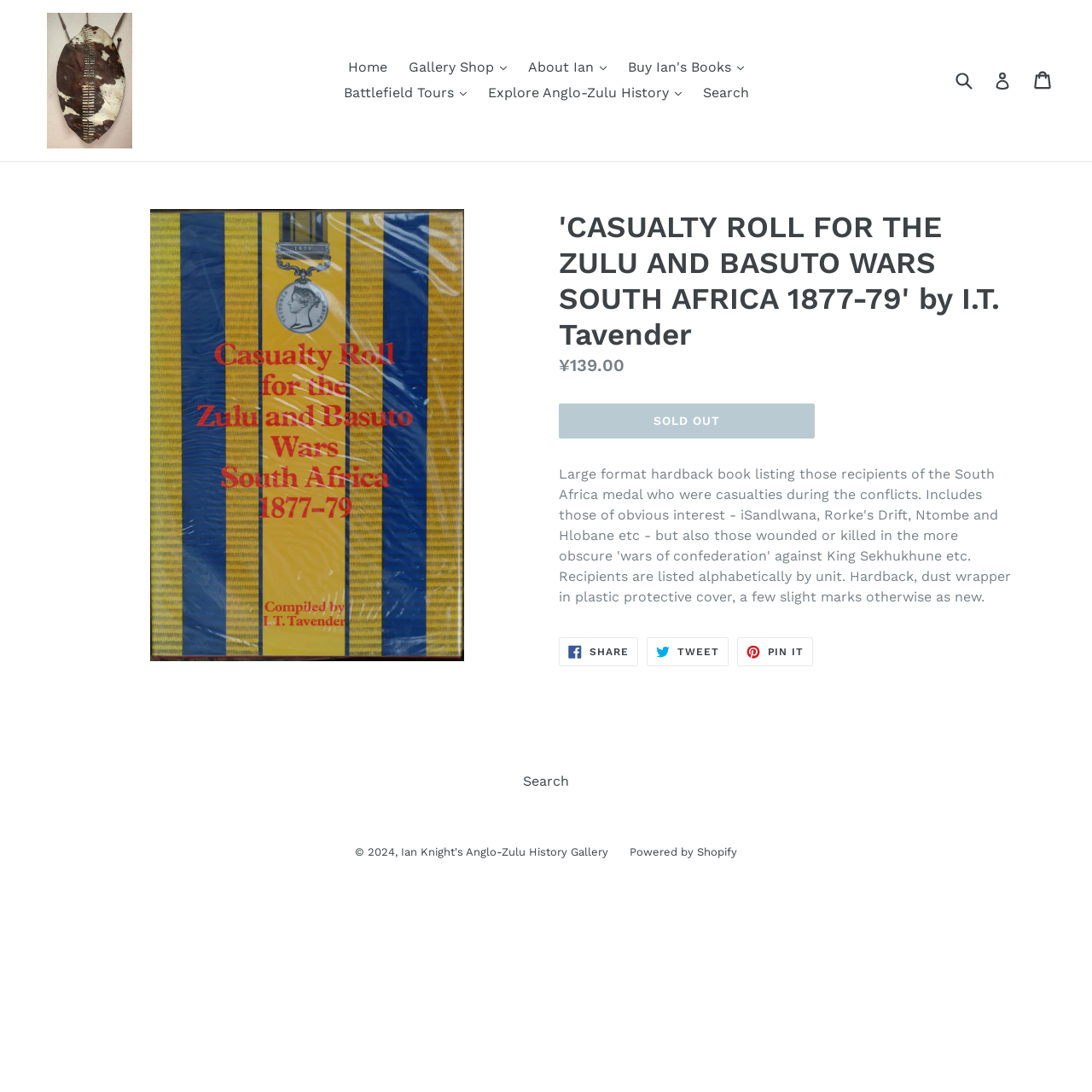What social media platforms can you share the book on?
Please interpret the details in the image and answer the question thoroughly.

I found the answer by looking at the social media sharing links, which include 'SHARE ON FACEBOOK', 'TWEET ON TWITTER', and 'PIN ON PINTEREST'.